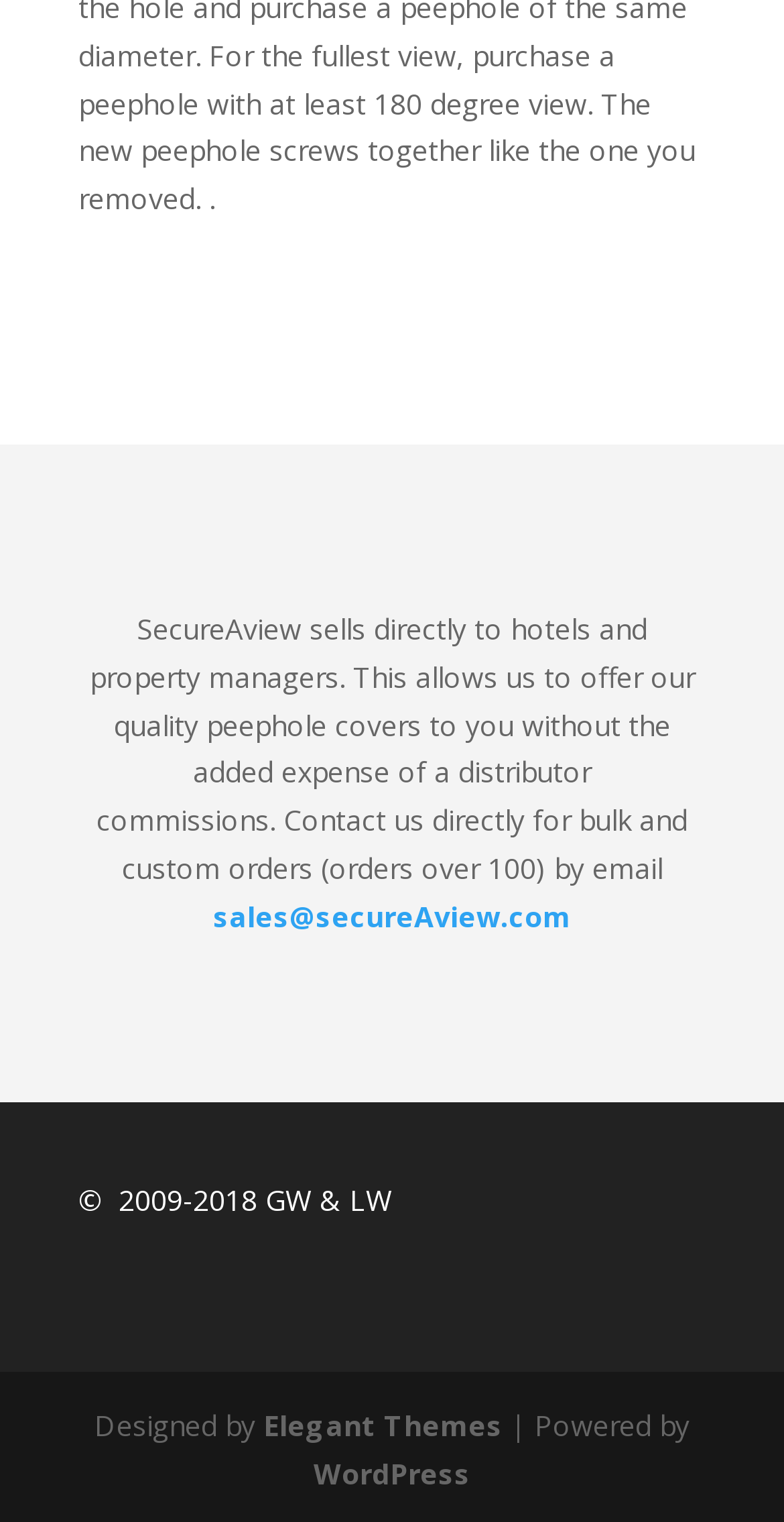Please determine the bounding box coordinates for the UI element described as: "Linkedin".

None